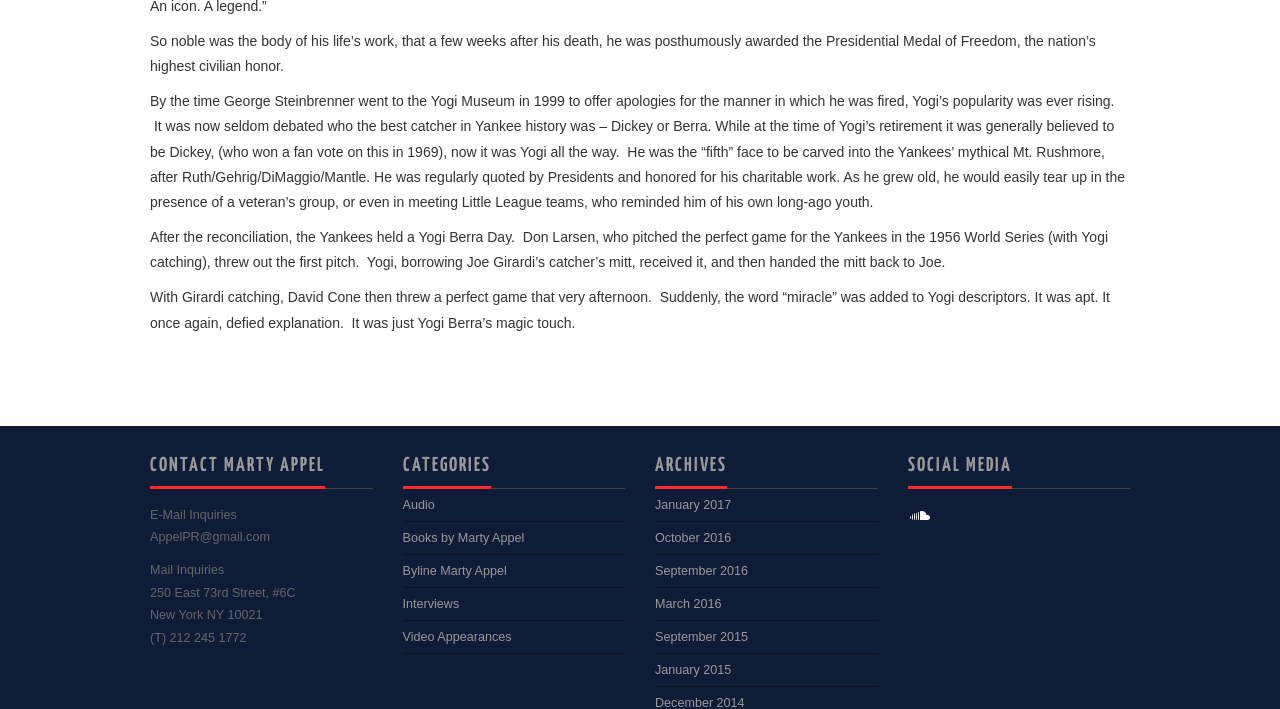Locate the bounding box coordinates of the area where you should click to accomplish the instruction: "Contact Marty Appel".

[0.117, 0.629, 0.291, 0.689]